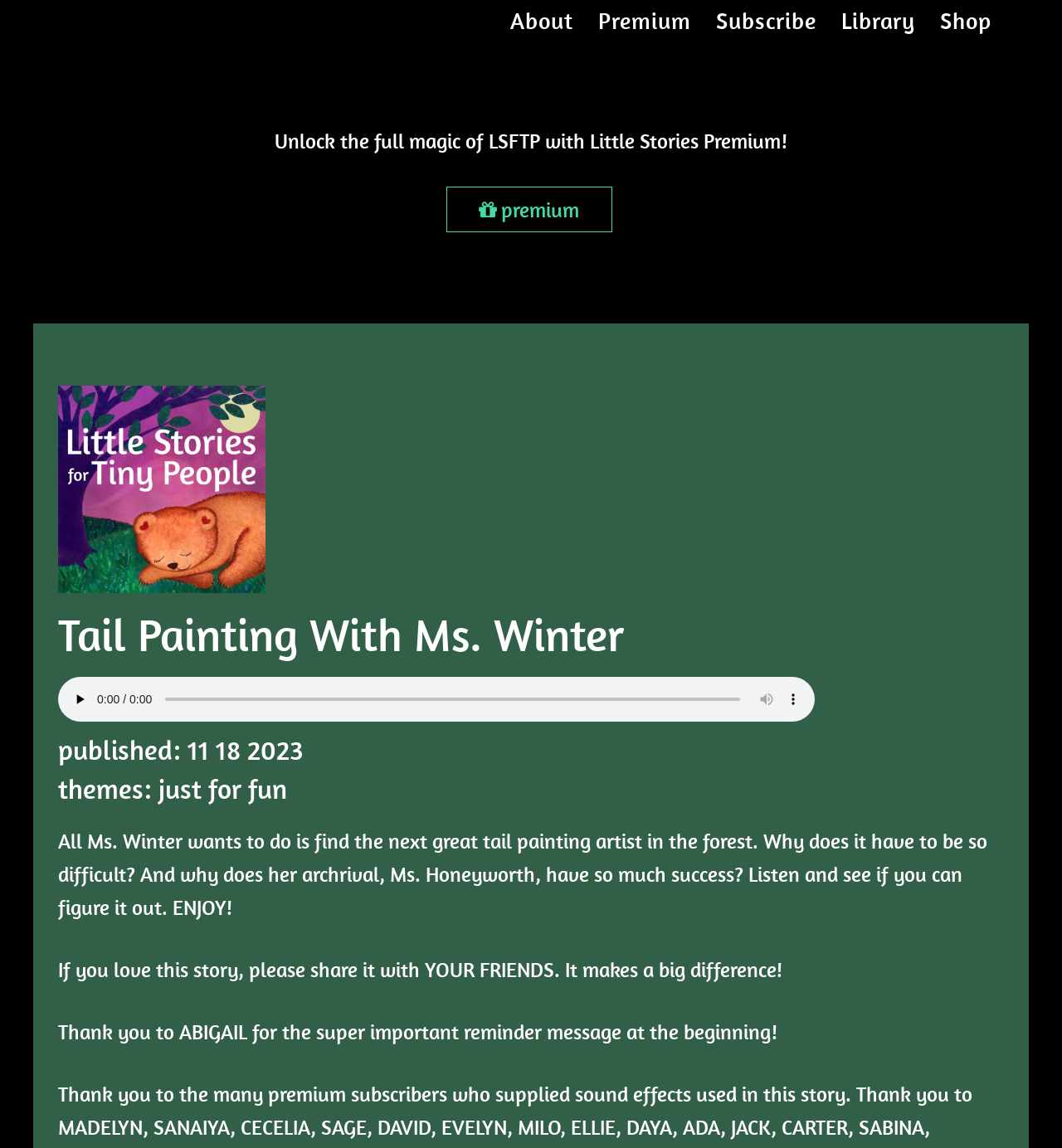What is the purpose of the slider?
Provide a well-explained and detailed answer to the question.

I found the answer by examining the audio element on the webpage, which contains a slider with the description 'audio time scrubber'. This suggests that the slider is used to scrub through the audio time.